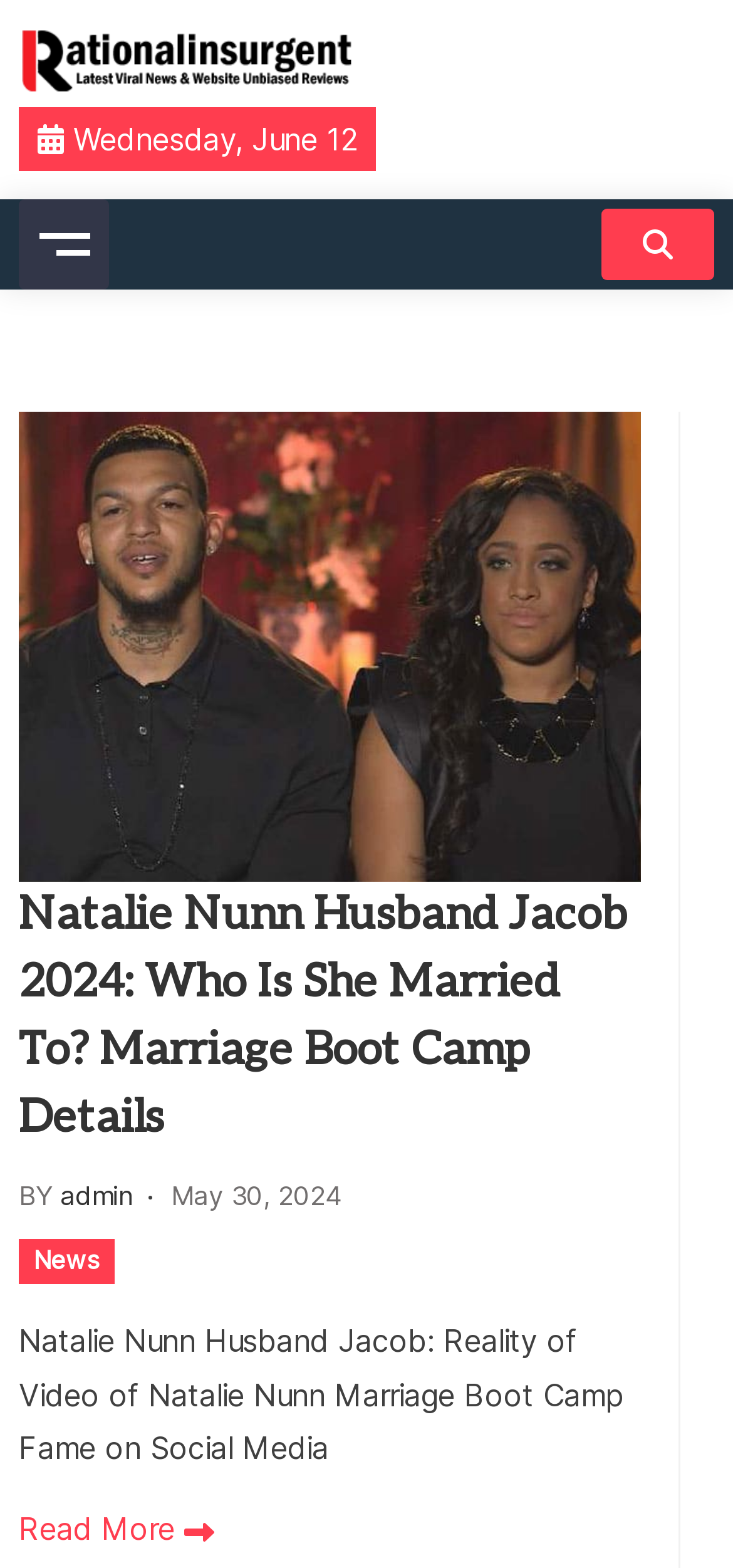Highlight the bounding box coordinates of the element that should be clicked to carry out the following instruction: "Go to Cheaper Alternative To Kajabi". The coordinates must be given as four float numbers ranging from 0 to 1, i.e., [left, top, right, bottom].

None